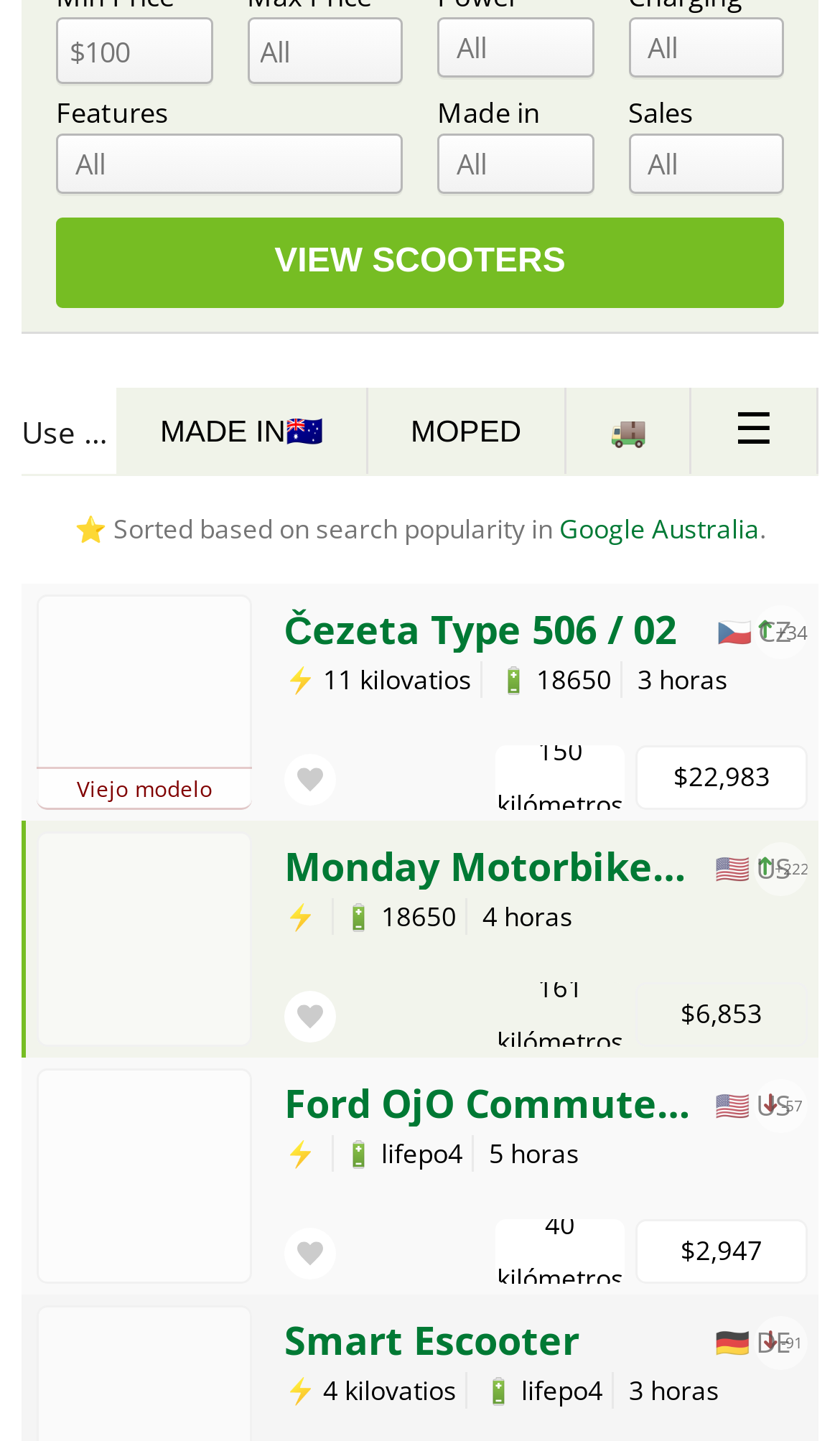Please provide the bounding box coordinates for the element that needs to be clicked to perform the following instruction: "Select $100". The coordinates should be given as four float numbers between 0 and 1, i.e., [left, top, right, bottom].

[0.067, 0.012, 0.253, 0.058]